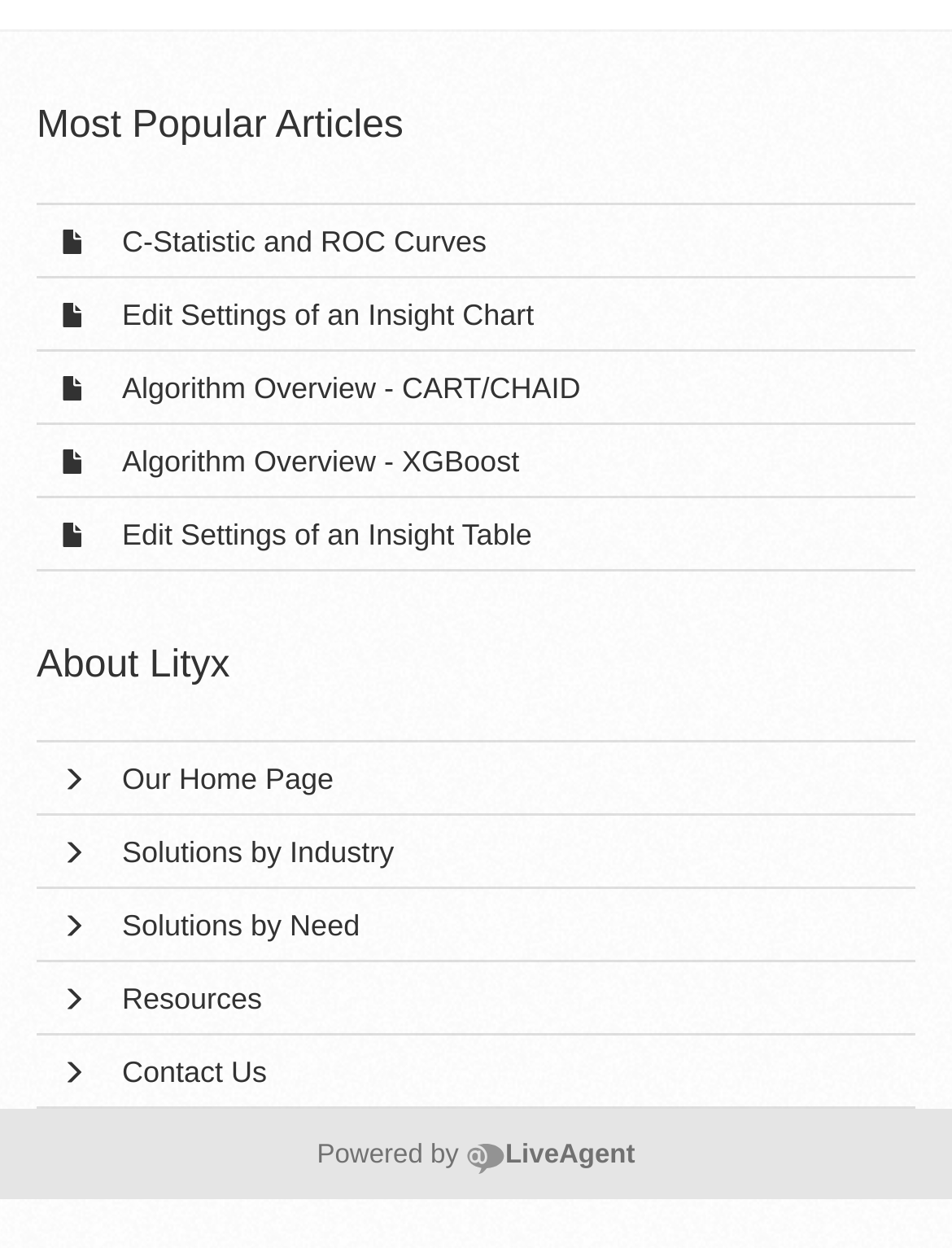Use the details in the image to answer the question thoroughly: 
How many image elements are on this webpage?

I searched for image elements on the webpage and found only one image element, which is a part of the 'LiveAgent' link.